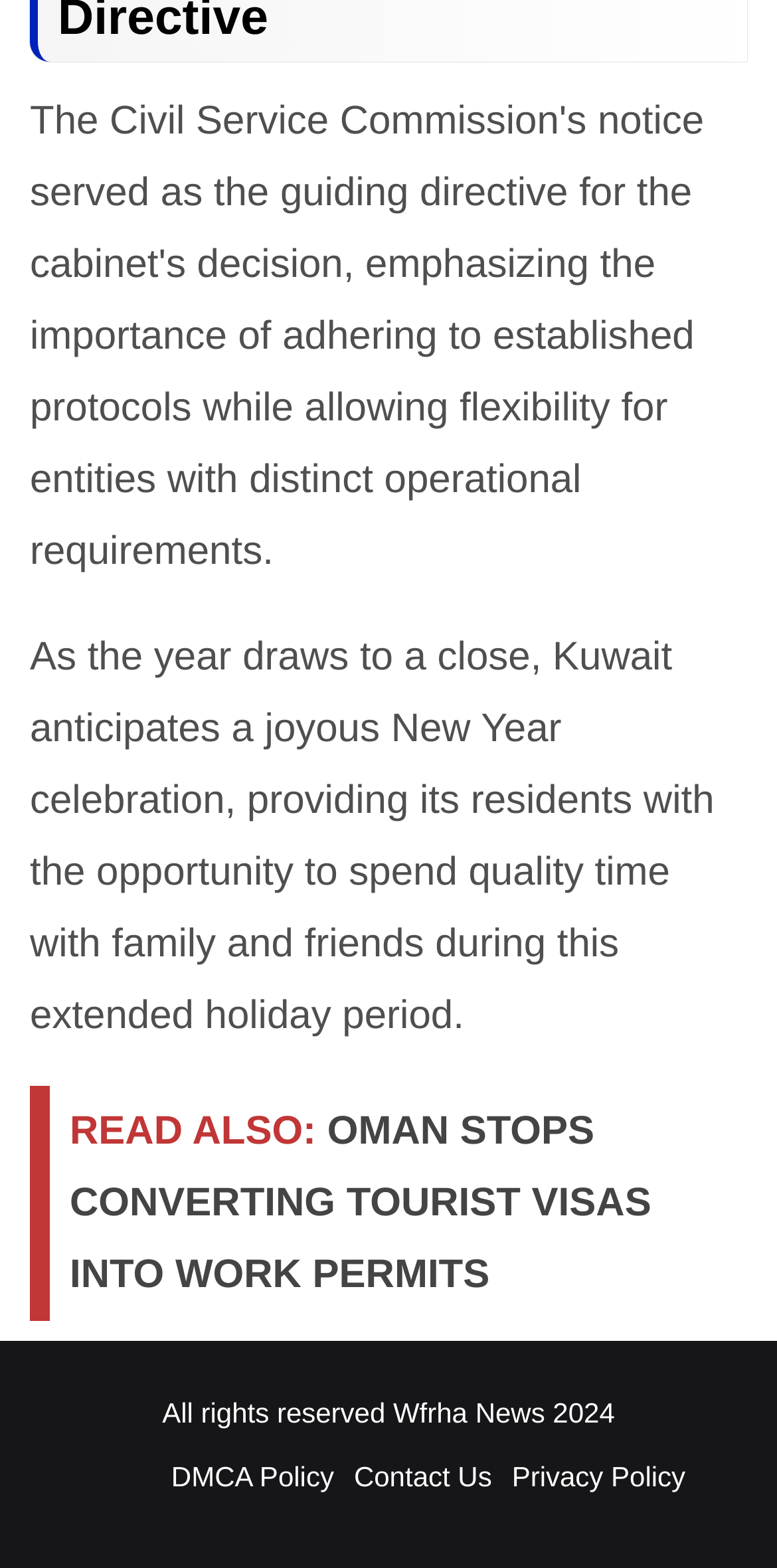What is the name of the news organization?
Using the image, provide a concise answer in one word or a short phrase.

Wfrha News